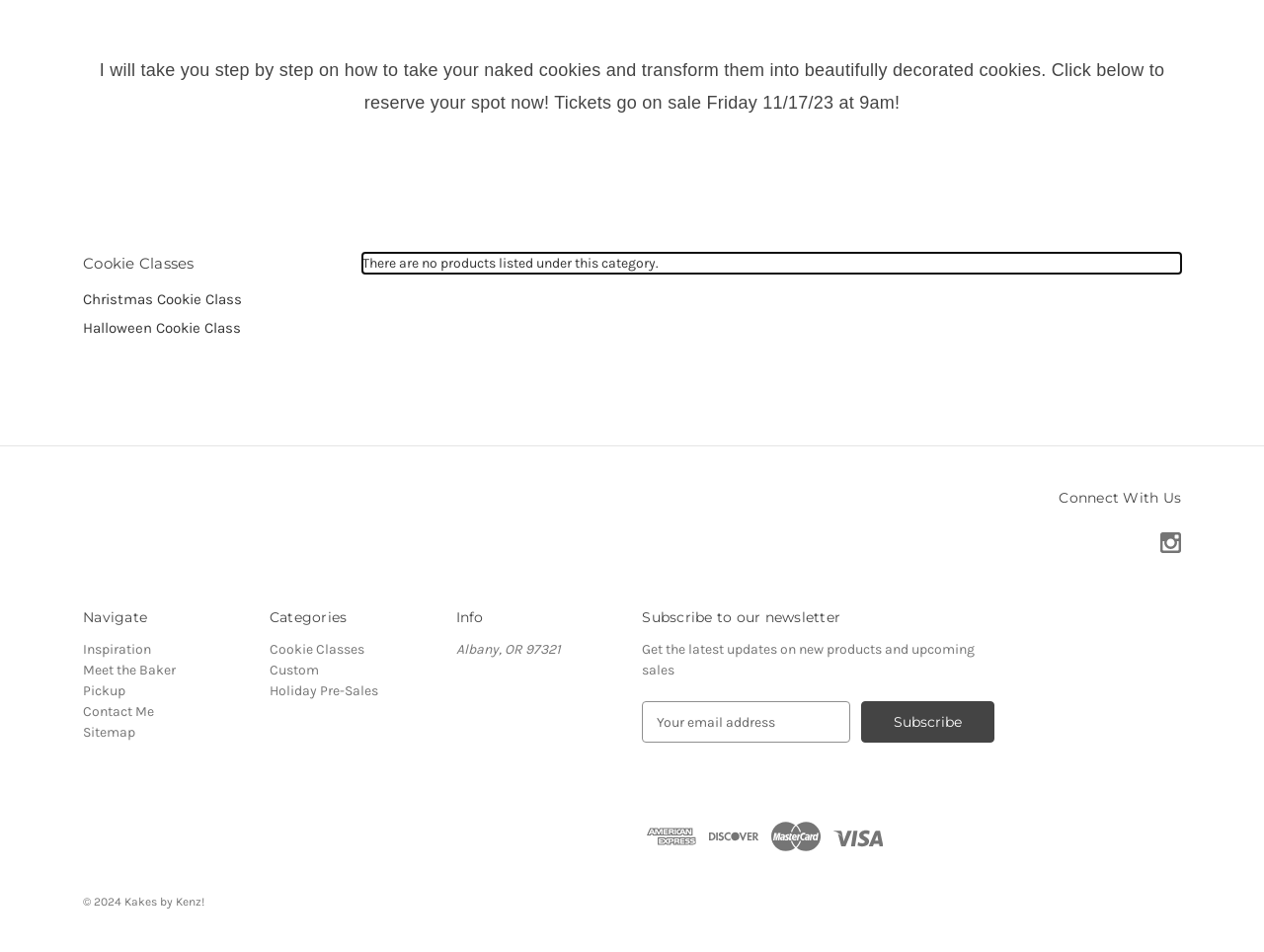Identify the bounding box coordinates for the UI element described as follows: "Custom". Ensure the coordinates are four float numbers between 0 and 1, formatted as [left, top, right, bottom].

[0.213, 0.695, 0.252, 0.713]